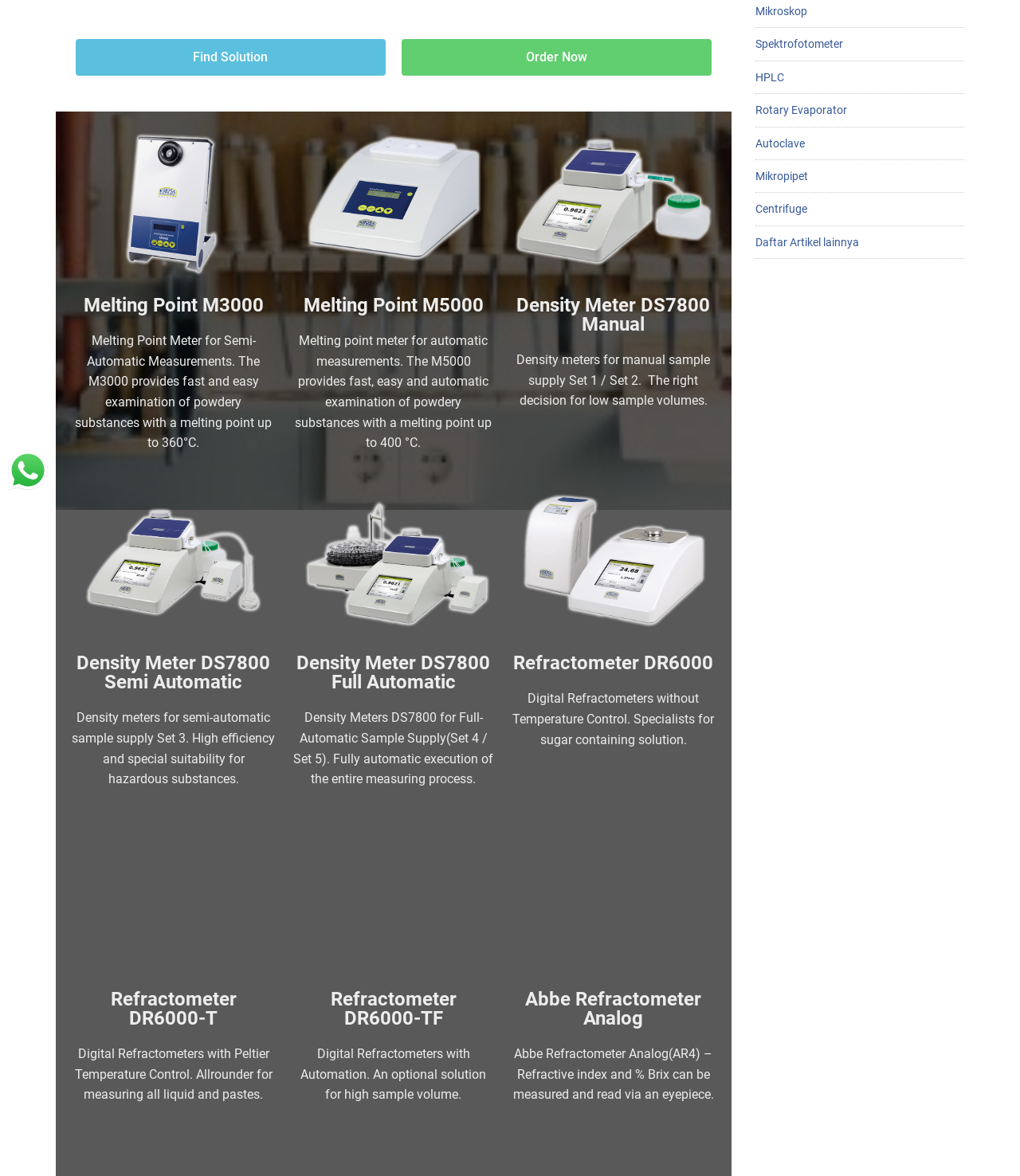Using the description "Abbe Refractometer Analog", predict the bounding box of the relevant HTML element.

[0.515, 0.84, 0.688, 0.875]